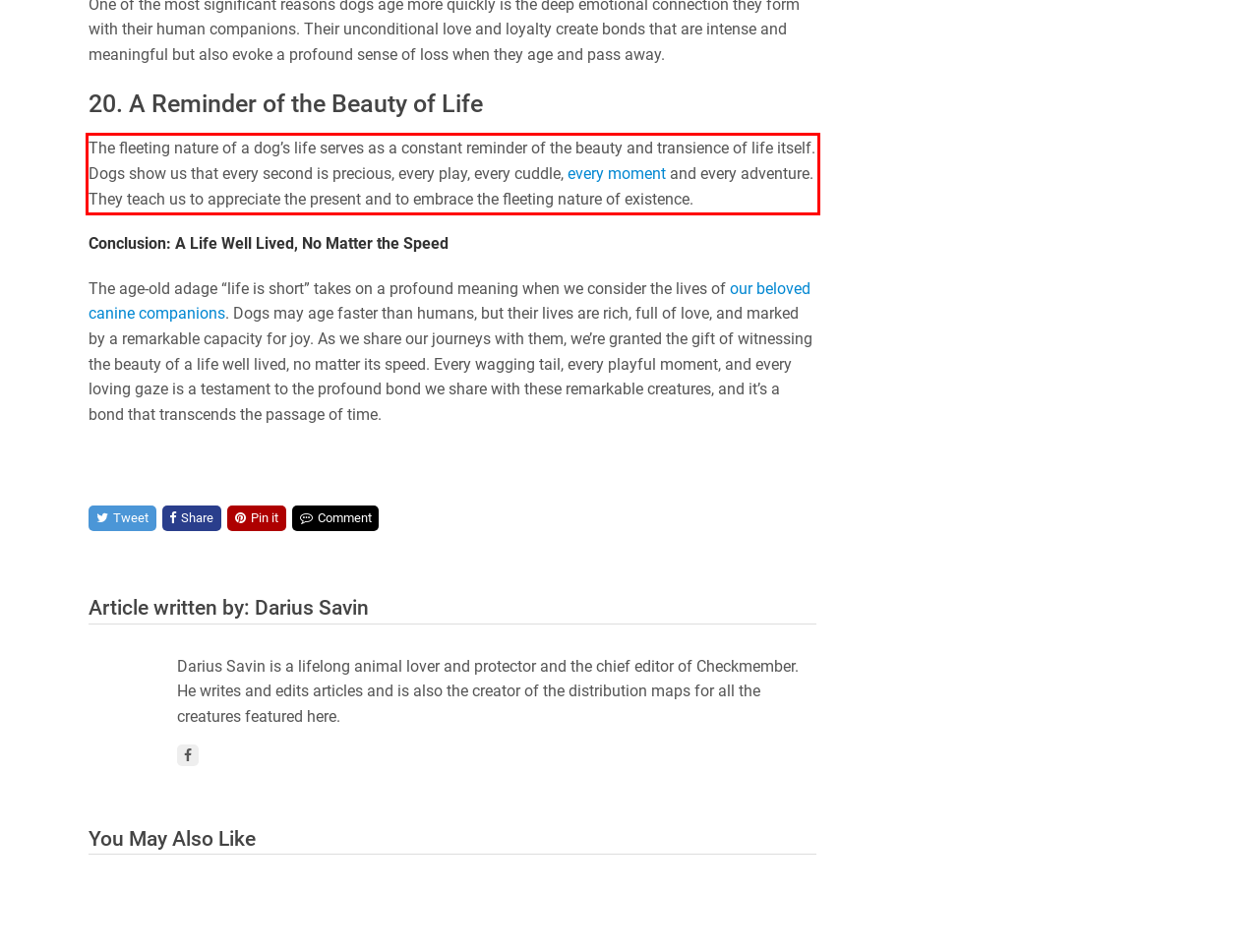You are presented with a webpage screenshot featuring a red bounding box. Perform OCR on the text inside the red bounding box and extract the content.

The fleeting nature of a dog’s life serves as a constant reminder of the beauty and transience of life itself. Dogs show us that every second is precious, every play, every cuddle, every moment and every adventure. They teach us to appreciate the present and to embrace the fleeting nature of existence.